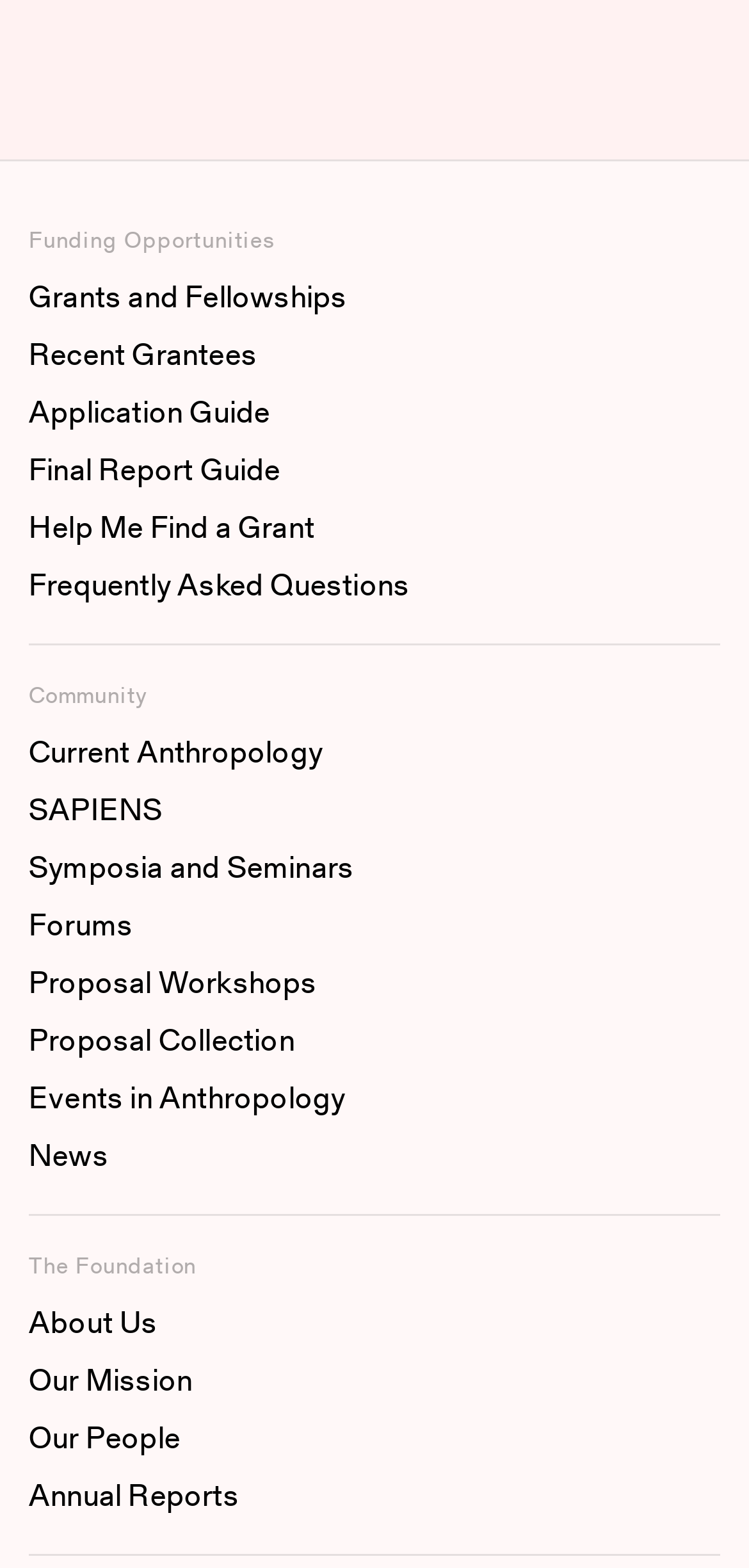Could you determine the bounding box coordinates of the clickable element to complete the instruction: "Explore current anthropology"? Provide the coordinates as four float numbers between 0 and 1, i.e., [left, top, right, bottom].

[0.038, 0.462, 0.962, 0.499]